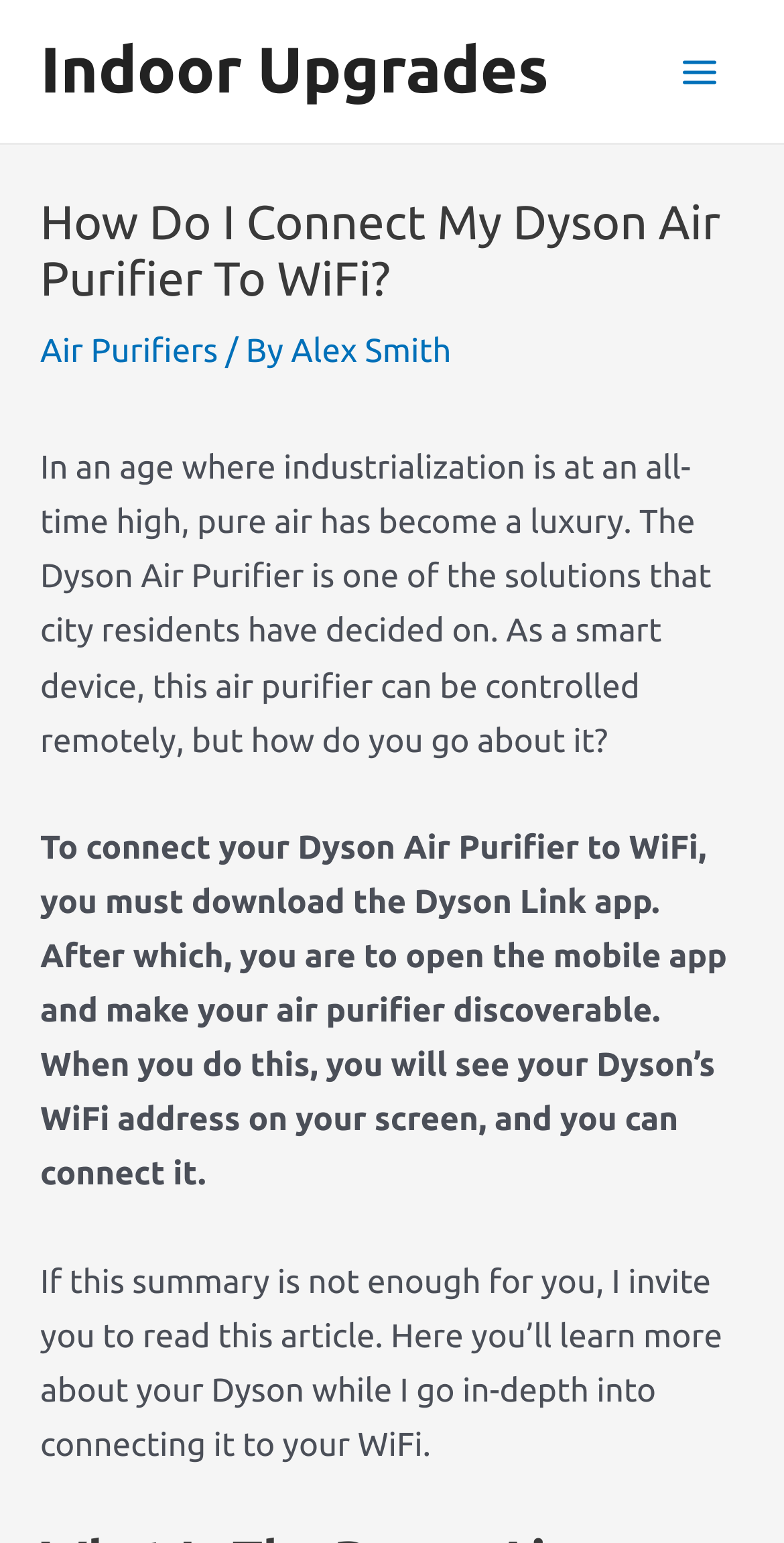Provide the text content of the webpage's main heading.

How Do I Connect My Dyson Air Purifier To WiFi?